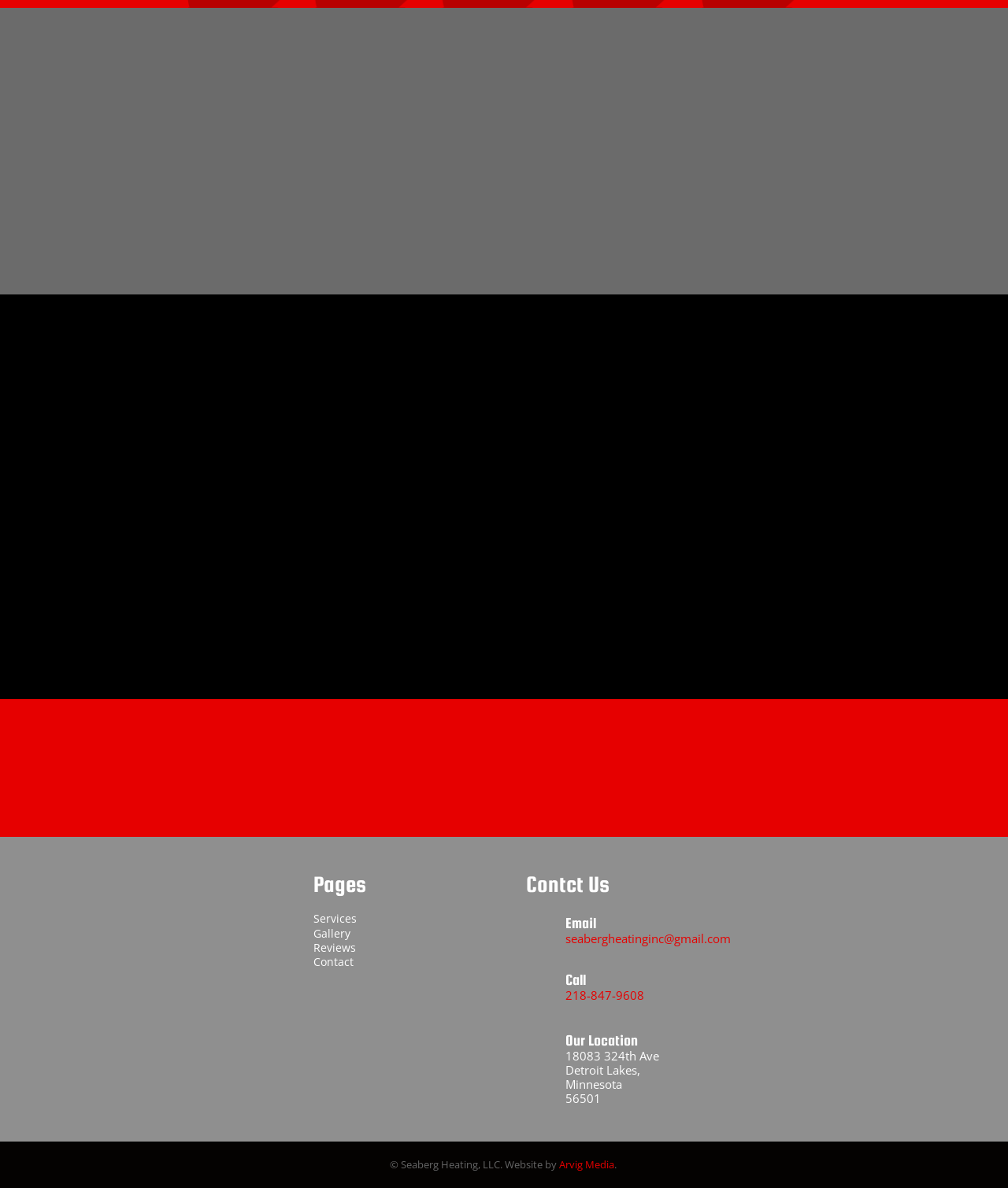Provide the bounding box coordinates in the format (top-left x, top-left y, bottom-right x, bottom-right y). All values are floating point numbers between 0 and 1. Determine the bounding box coordinate of the UI element described as: LEARN MORE

[0.448, 0.51, 0.552, 0.537]